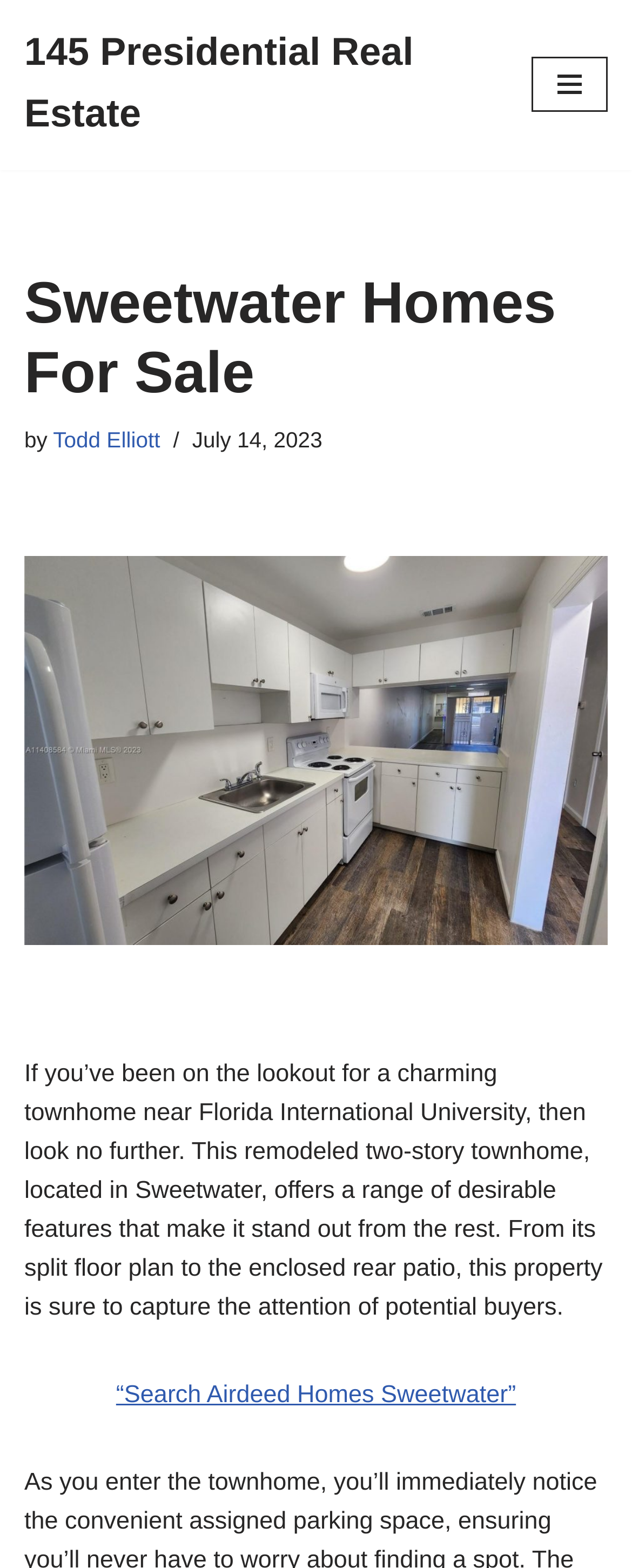What is the location of the townhome?
Answer the question with a detailed and thorough explanation.

The webpage mentions 'Sweetwater Homes For Sale' in multiple places, including the heading and the image description, indicating that the location of the townhome is Sweetwater.